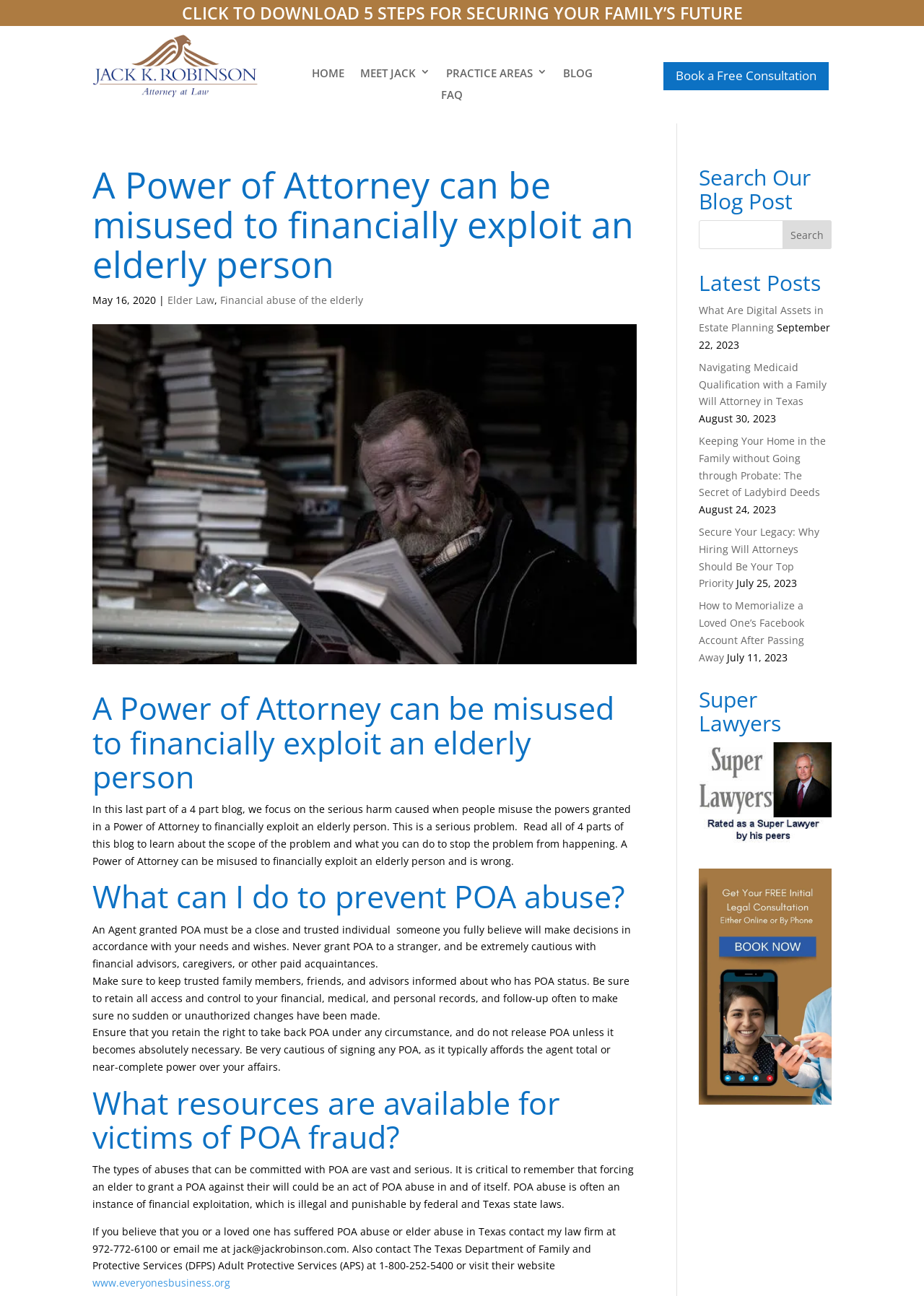Please specify the bounding box coordinates of the clickable region to carry out the following instruction: "Read the blog post about financial abuse of the elderly". The coordinates should be four float numbers between 0 and 1, in the format [left, top, right, bottom].

[0.238, 0.226, 0.393, 0.237]